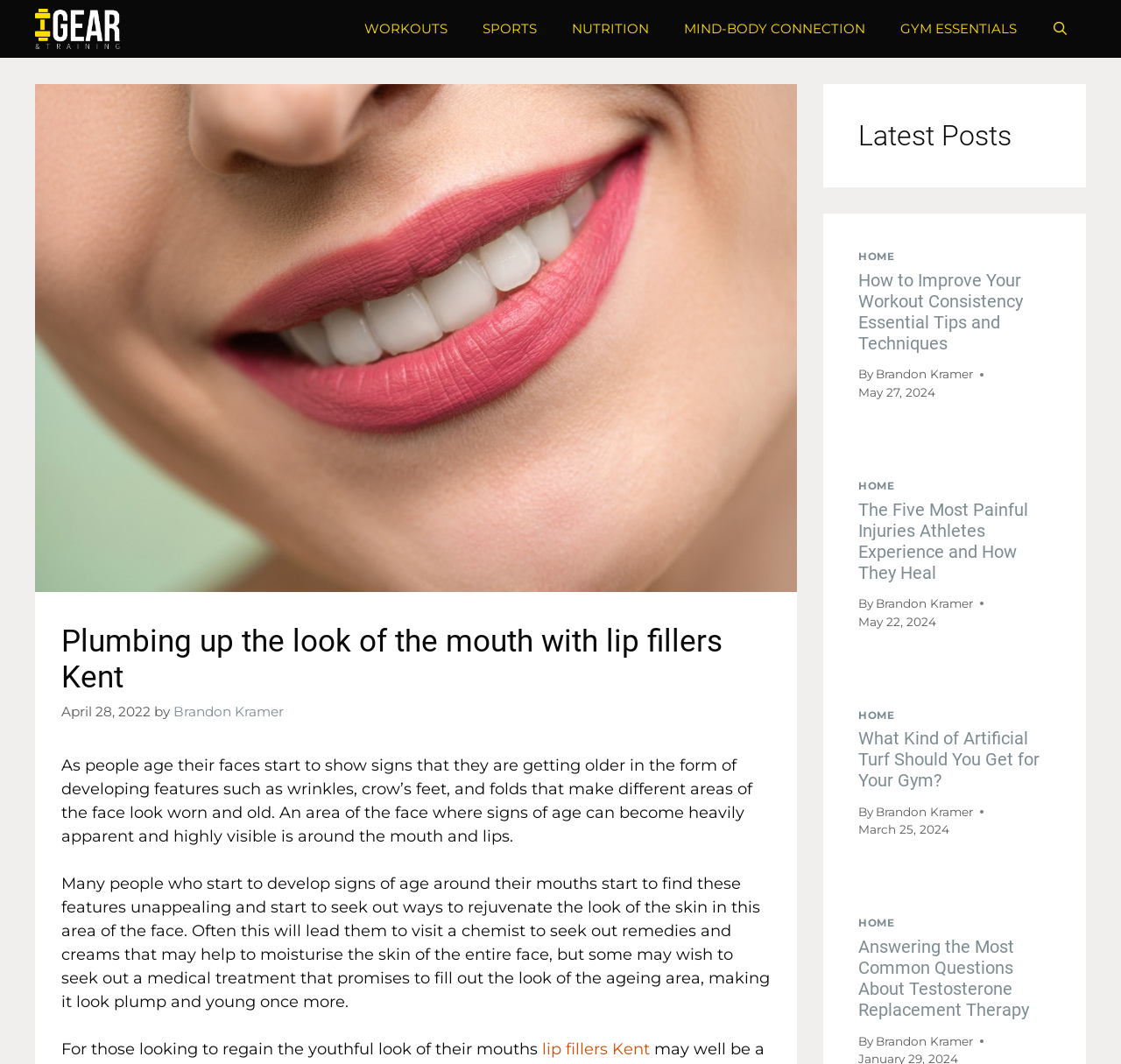Please provide the bounding box coordinates in the format (top-left x, top-left y, bottom-right x, bottom-right y). Remember, all values are floating point numbers between 0 and 1. What is the bounding box coordinate of the region described as: Backings

None